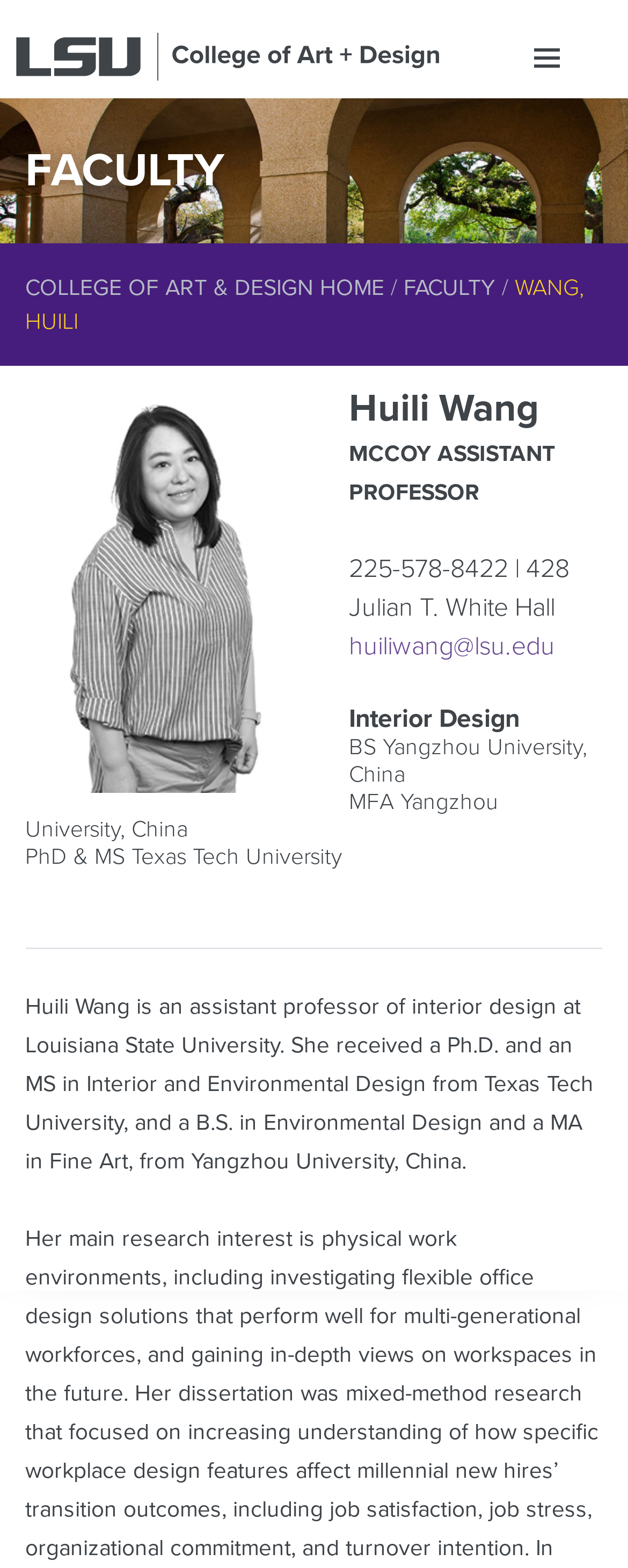What is Huili Wang's field of study?
Use the image to answer the question with a single word or phrase.

Interior Design